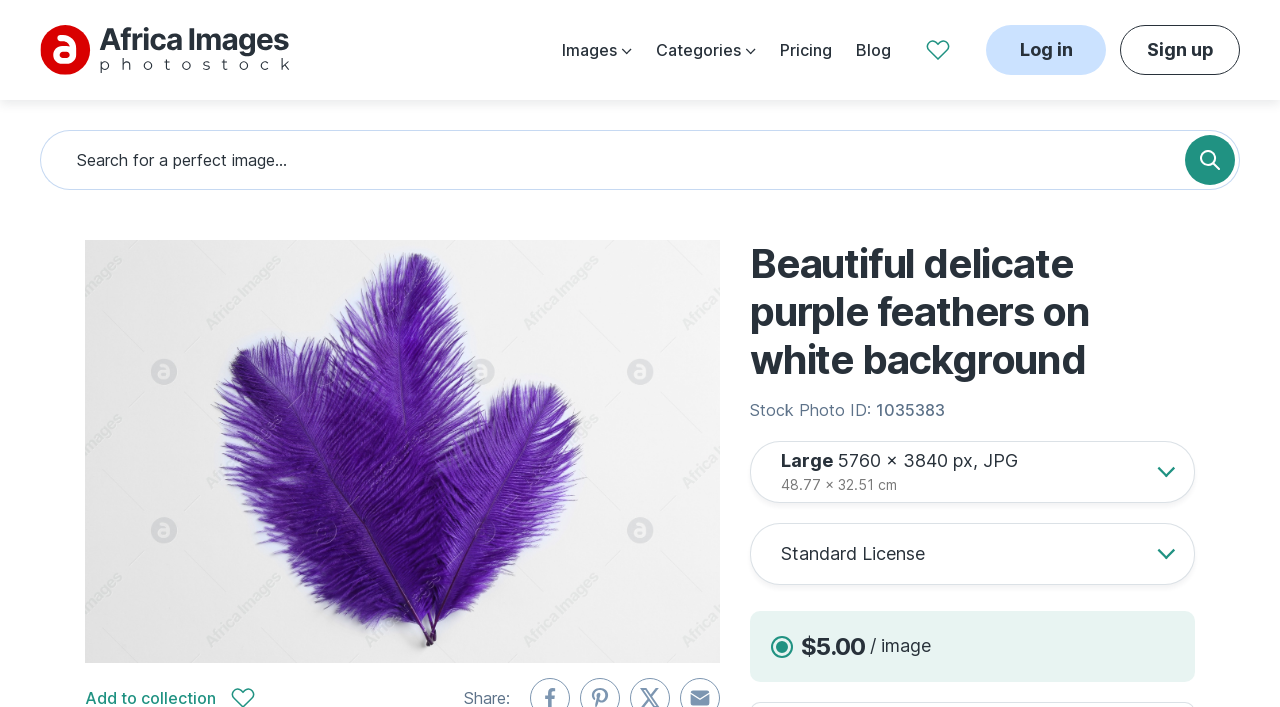Please identify the bounding box coordinates of the element that needs to be clicked to perform the following instruction: "Go to ALTIBASE HDB White papers".

None